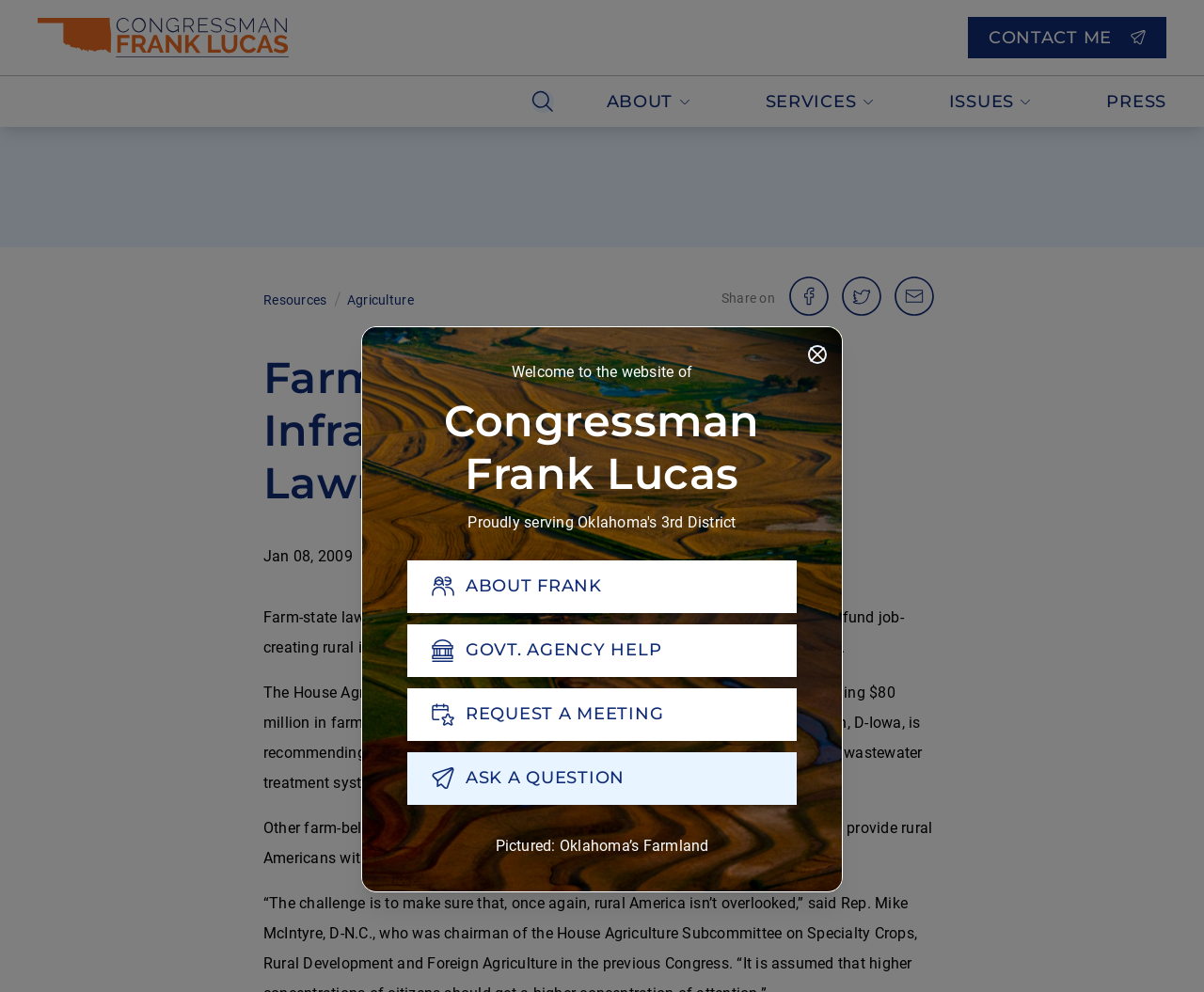Find the bounding box coordinates for the area that must be clicked to perform this action: "Click on the social media link with the '' icon".

None